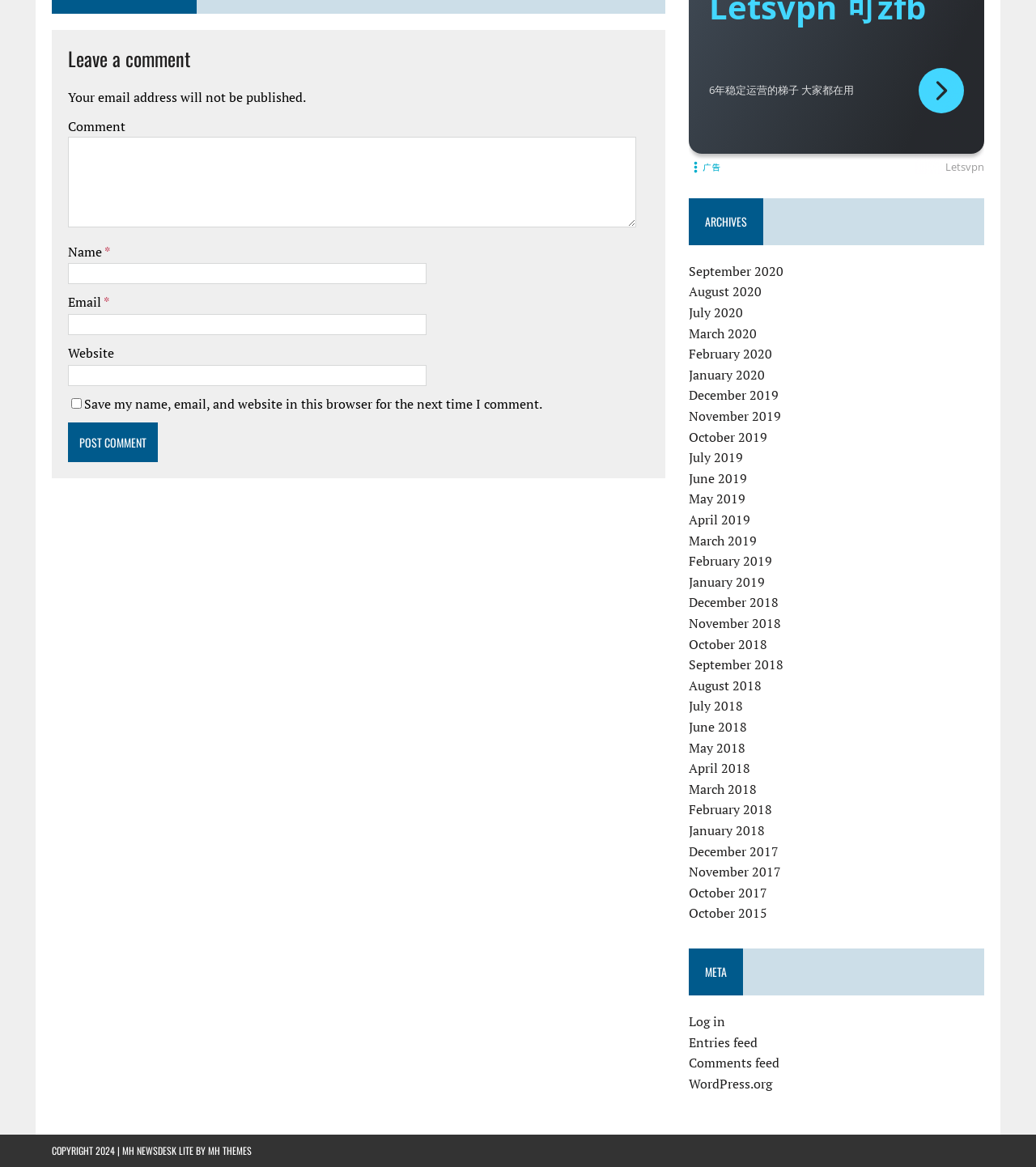What is the purpose of the comment section?
Answer with a single word or short phrase according to what you see in the image.

Leave a comment